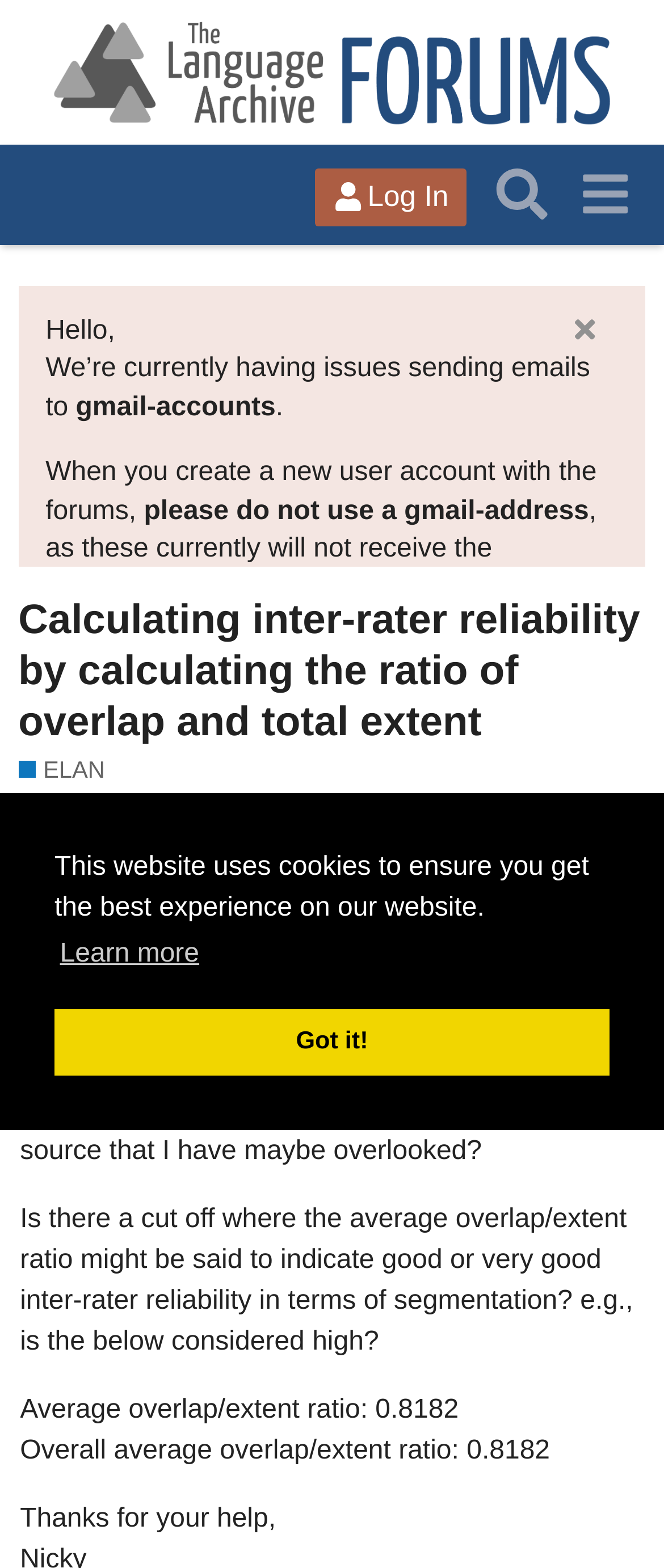Predict the bounding box of the UI element that fits this description: "alt="The Language Archive"".

[0.078, 0.011, 0.922, 0.08]